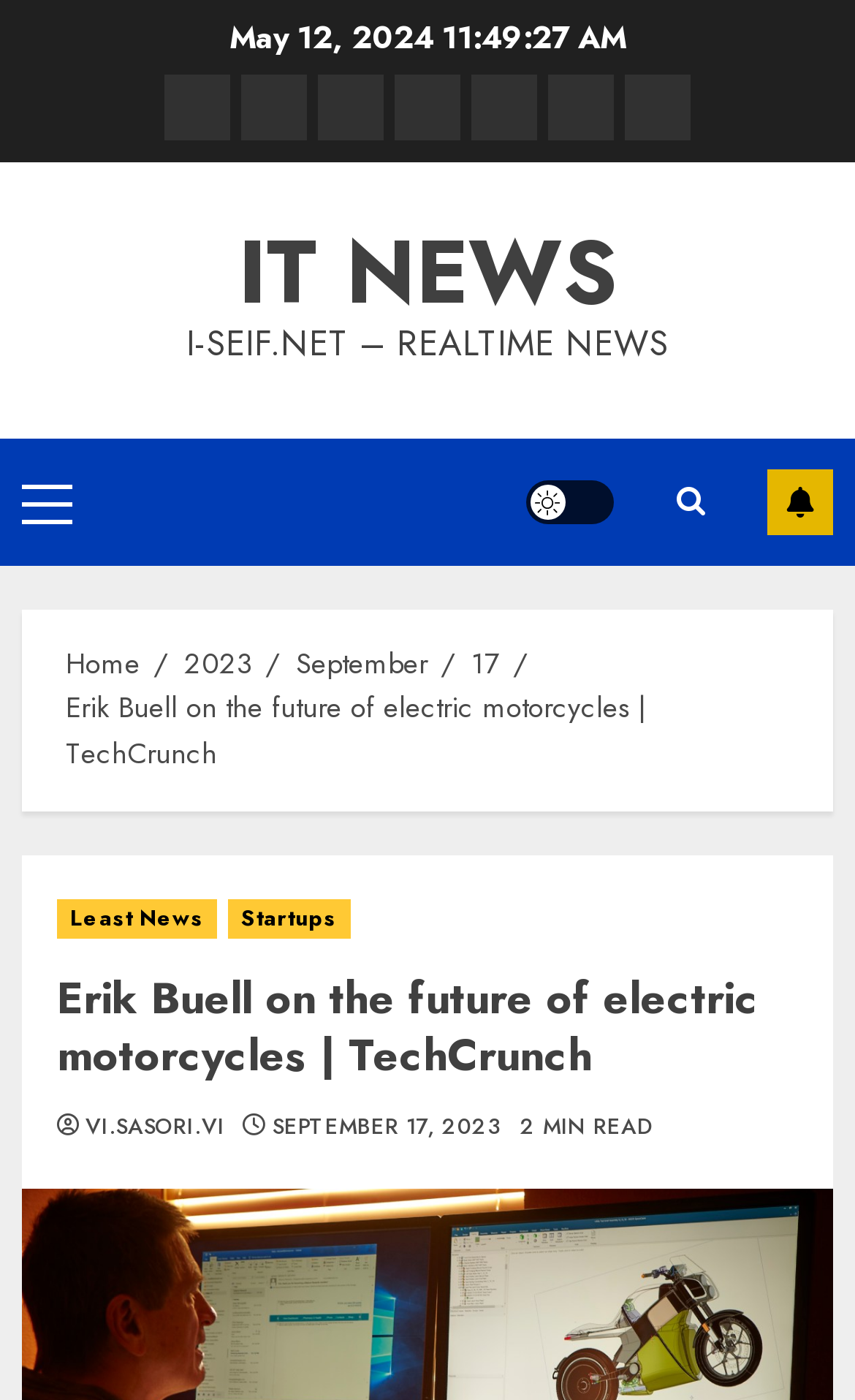Answer briefly with one word or phrase:
What is the author of the article?

VI.SASORI.VI